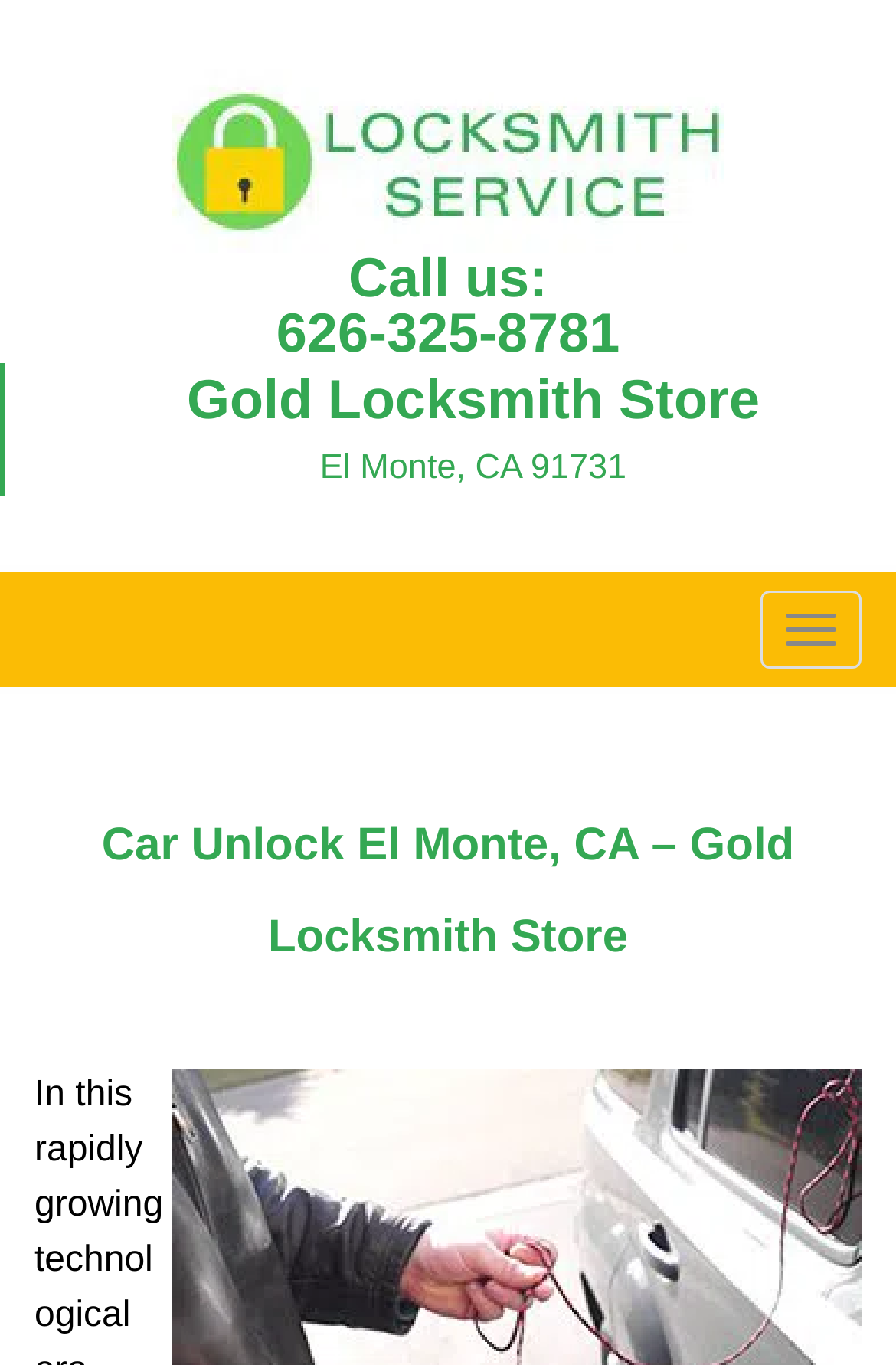What service does the webpage provide?
Please provide a single word or phrase as your answer based on the image.

Car unlock